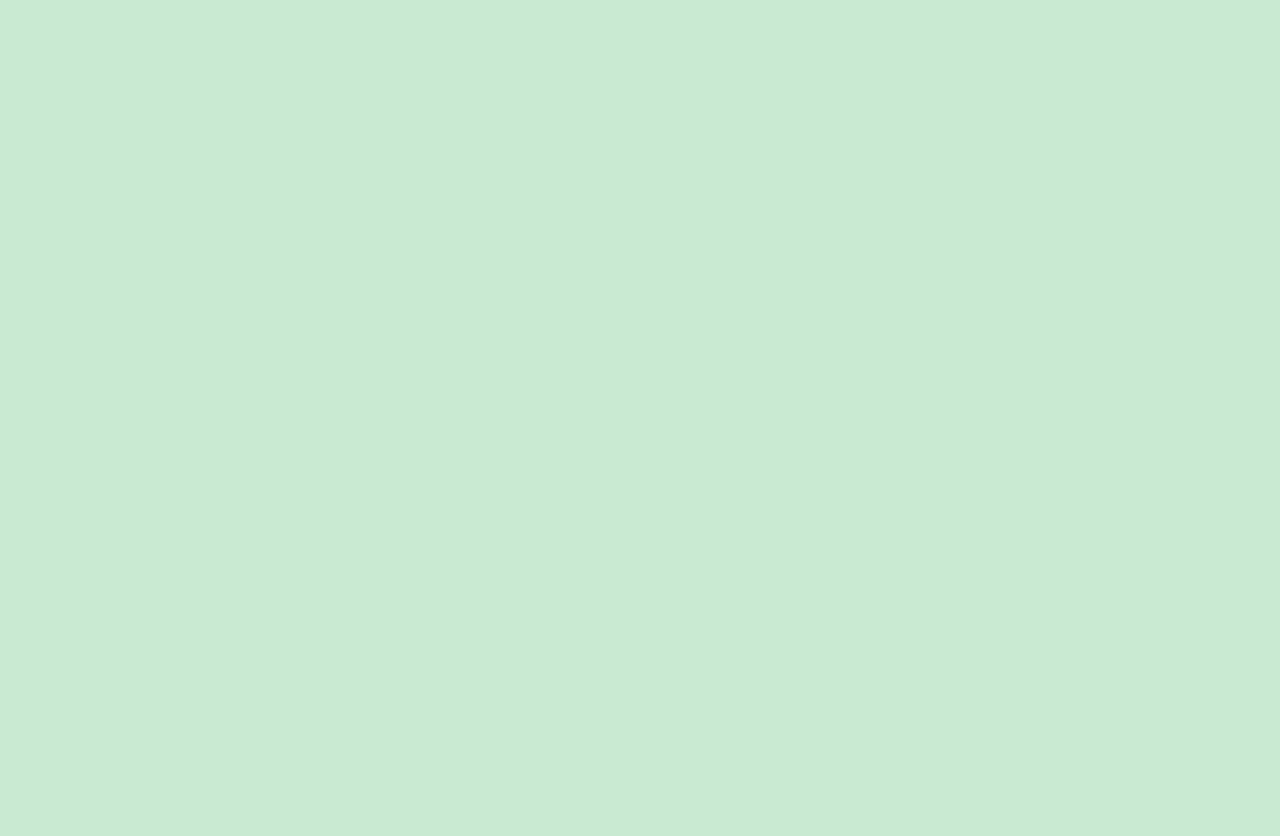Locate the bounding box coordinates of the element that needs to be clicked to carry out the instruction: "Check out our APPROACH". The coordinates should be given as four float numbers ranging from 0 to 1, i.e., [left, top, right, bottom].

[0.023, 0.401, 0.091, 0.426]